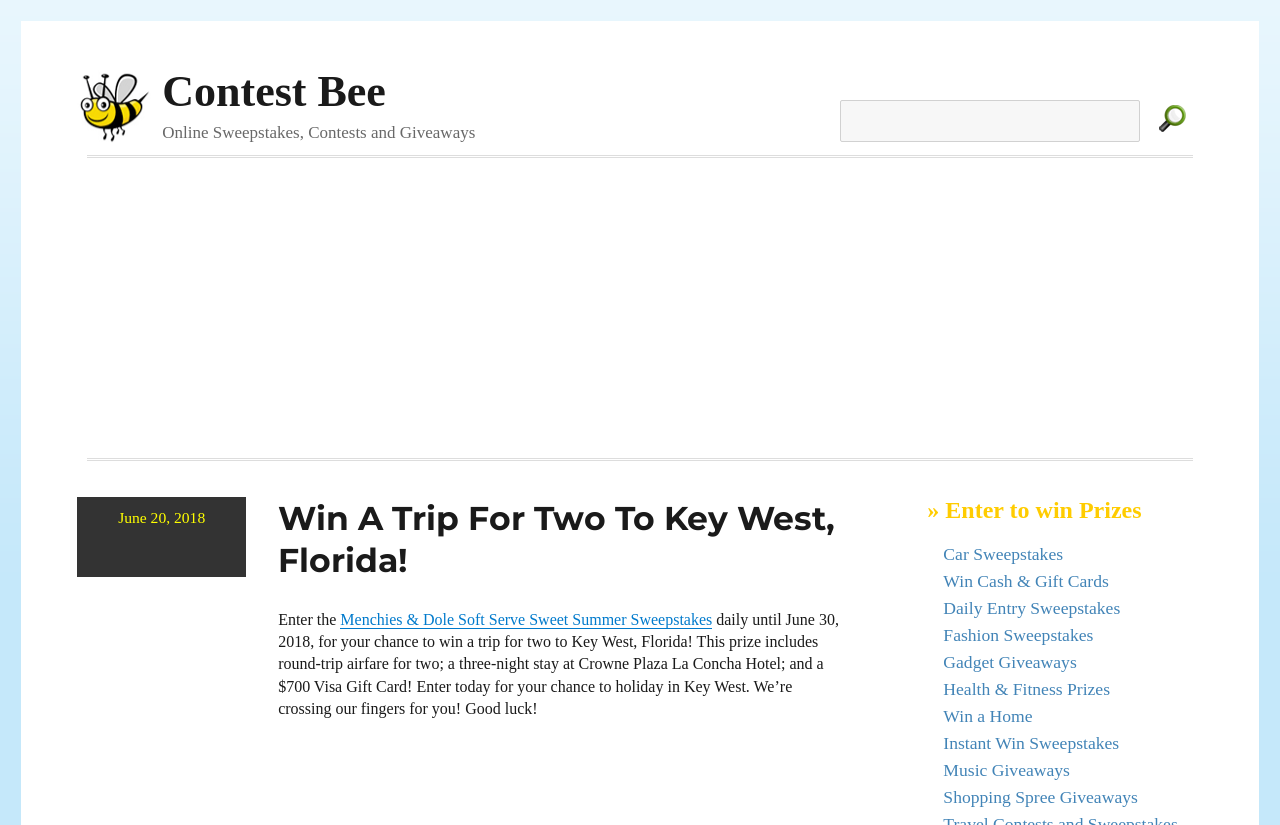What type of sweepstakes are listed on the webpage?
Answer the question with as much detail as you can, using the image as a reference.

The webpage lists various types of sweepstakes, including Car Sweepstakes, Win Cash & Gift Cards, Daily Entry Sweepstakes, Fashion Sweepstakes, Gadget Giveaways, Health & Fitness Prizes, Win a Home, Instant Win Sweepstakes, Music Giveaways, and Shopping Spree Giveaways.